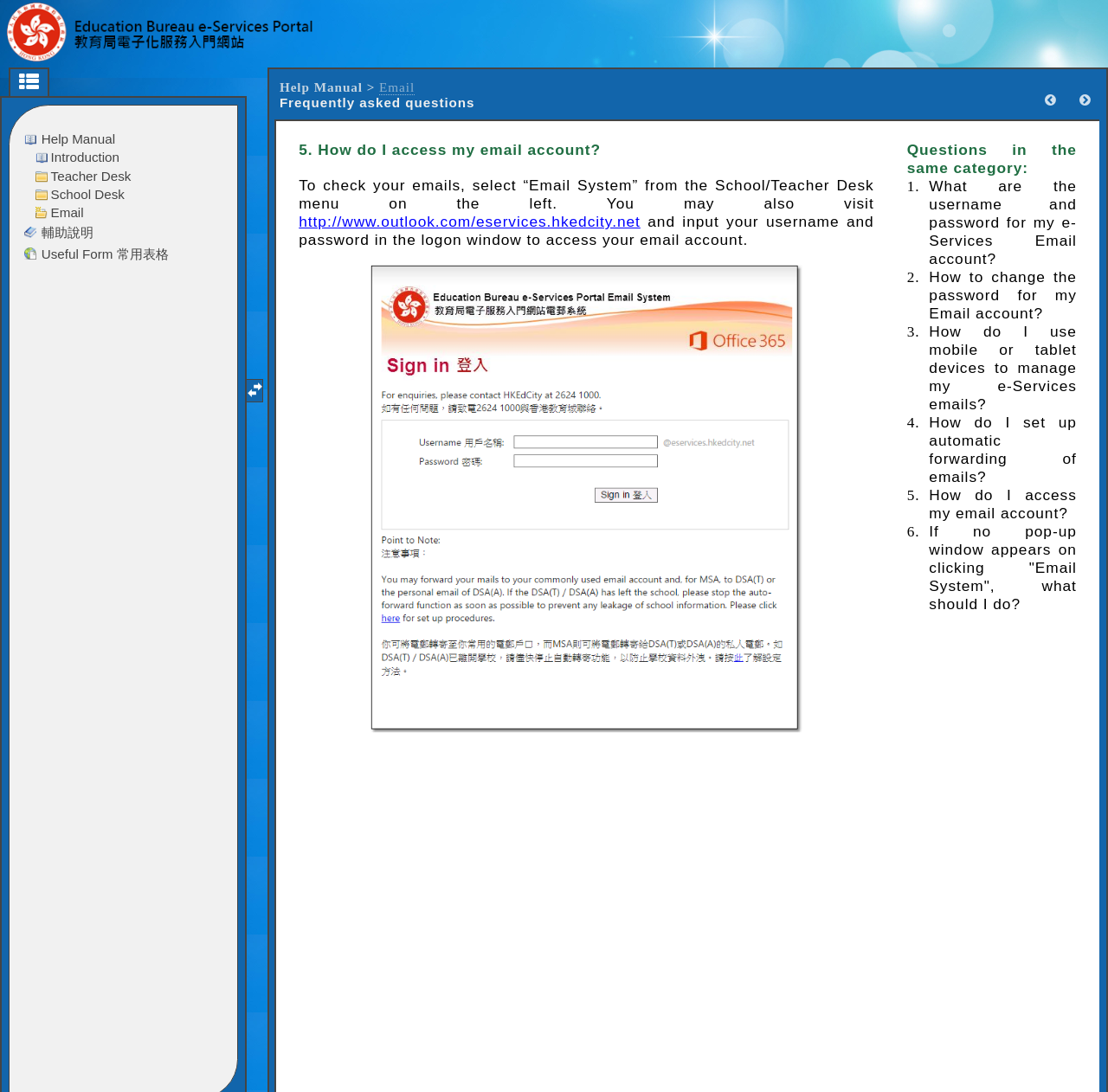Please identify the bounding box coordinates of the element's region that needs to be clicked to fulfill the following instruction: "Click Email". The bounding box coordinates should consist of four float numbers between 0 and 1, i.e., [left, top, right, bottom].

[0.342, 0.073, 0.374, 0.087]